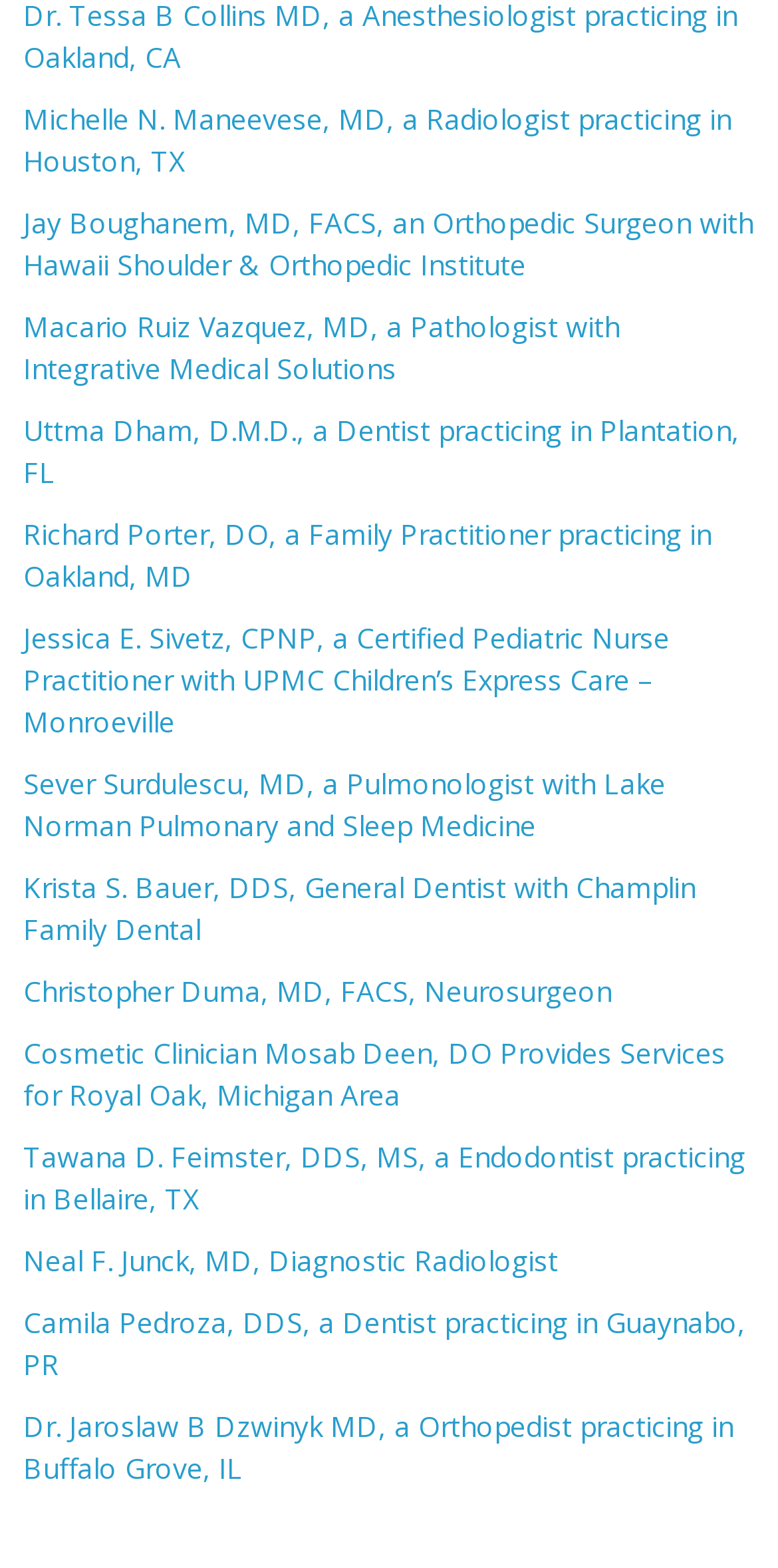Locate the bounding box coordinates of the area to click to fulfill this instruction: "browse February 2024". The bounding box should be presented as four float numbers between 0 and 1, in the order [left, top, right, bottom].

None